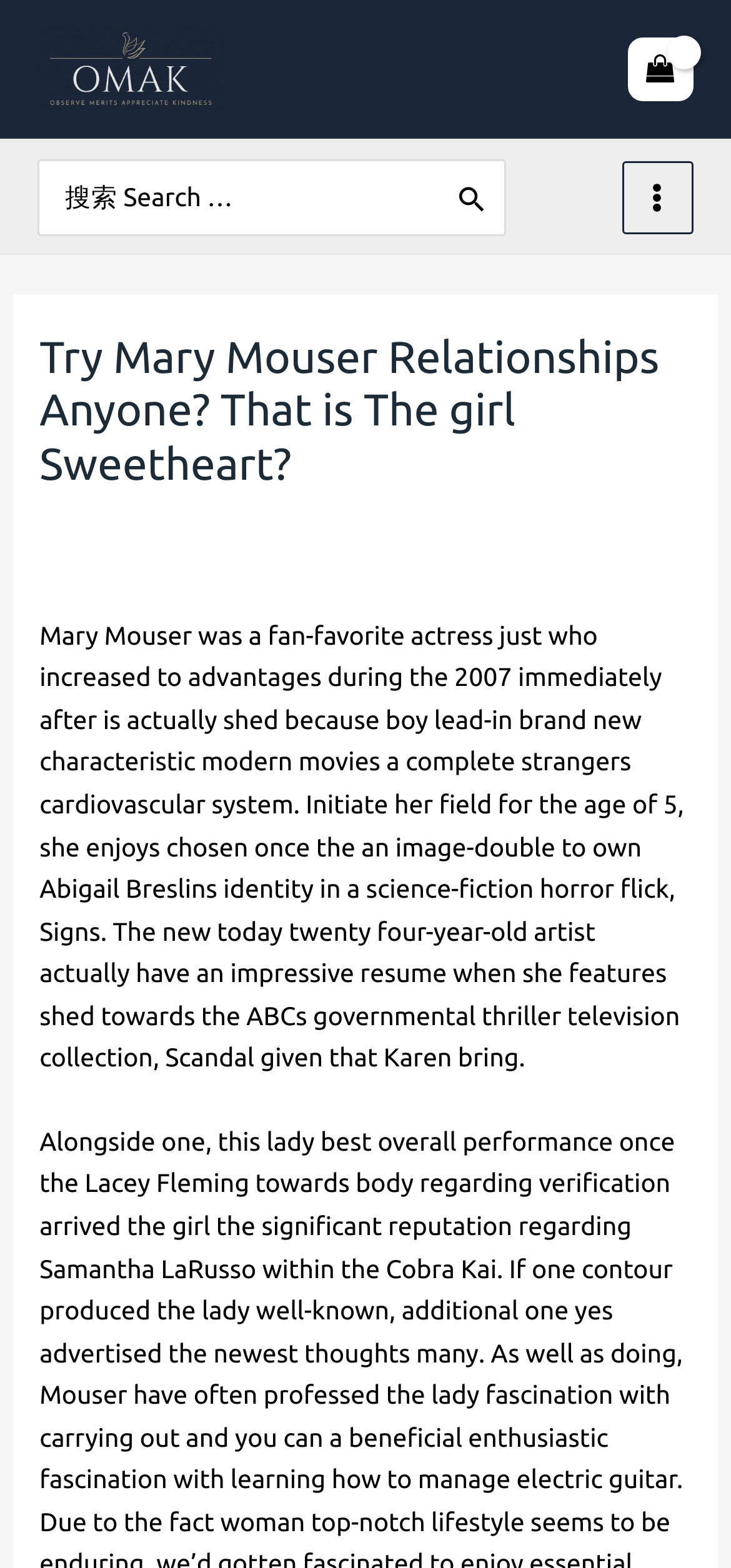What is Mary Mouser's age?
Please answer the question with a detailed response using the information from the screenshot.

According to the webpage, Mary Mouser's age is mentioned in the text as 'the now twenty-four-year-old artist'.